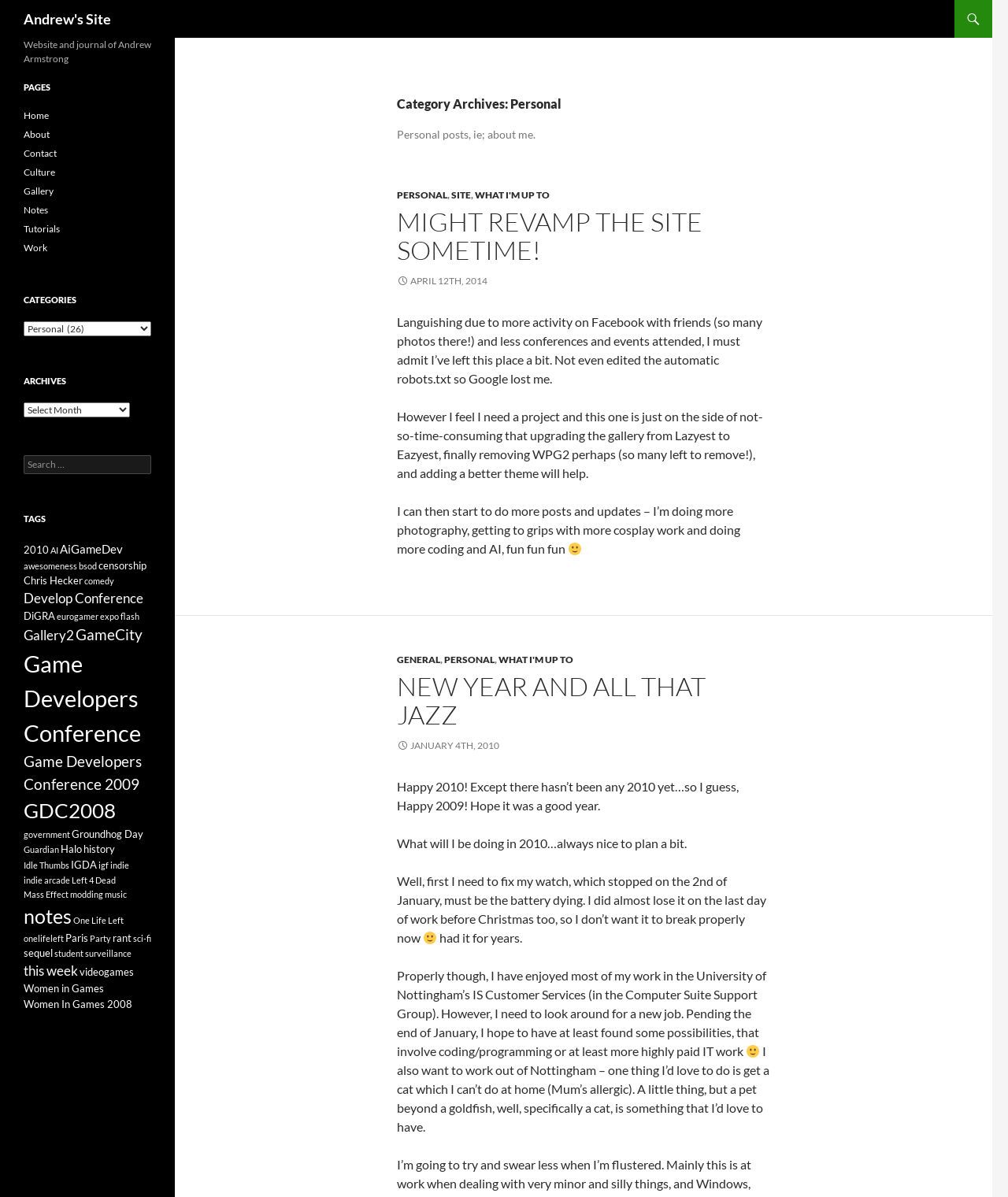What is the name of the website?
Please answer the question with as much detail as possible using the screenshot.

The name of the website can be found in the heading element at the top of the page, which reads 'Andrew's Site'.